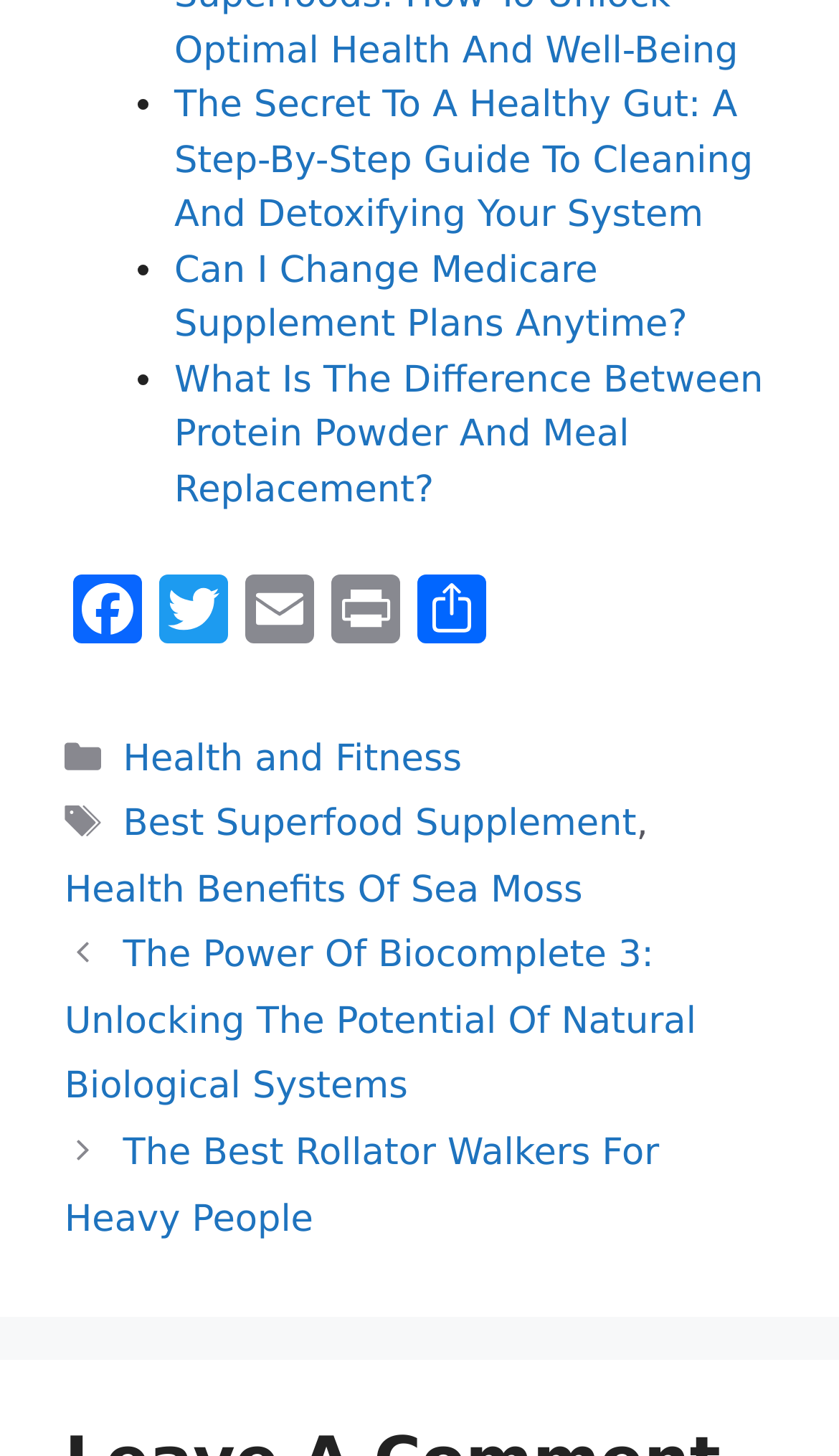Find the bounding box coordinates of the element to click in order to complete the given instruction: "View the post about the power of biocomplete 3."

[0.077, 0.642, 0.83, 0.762]